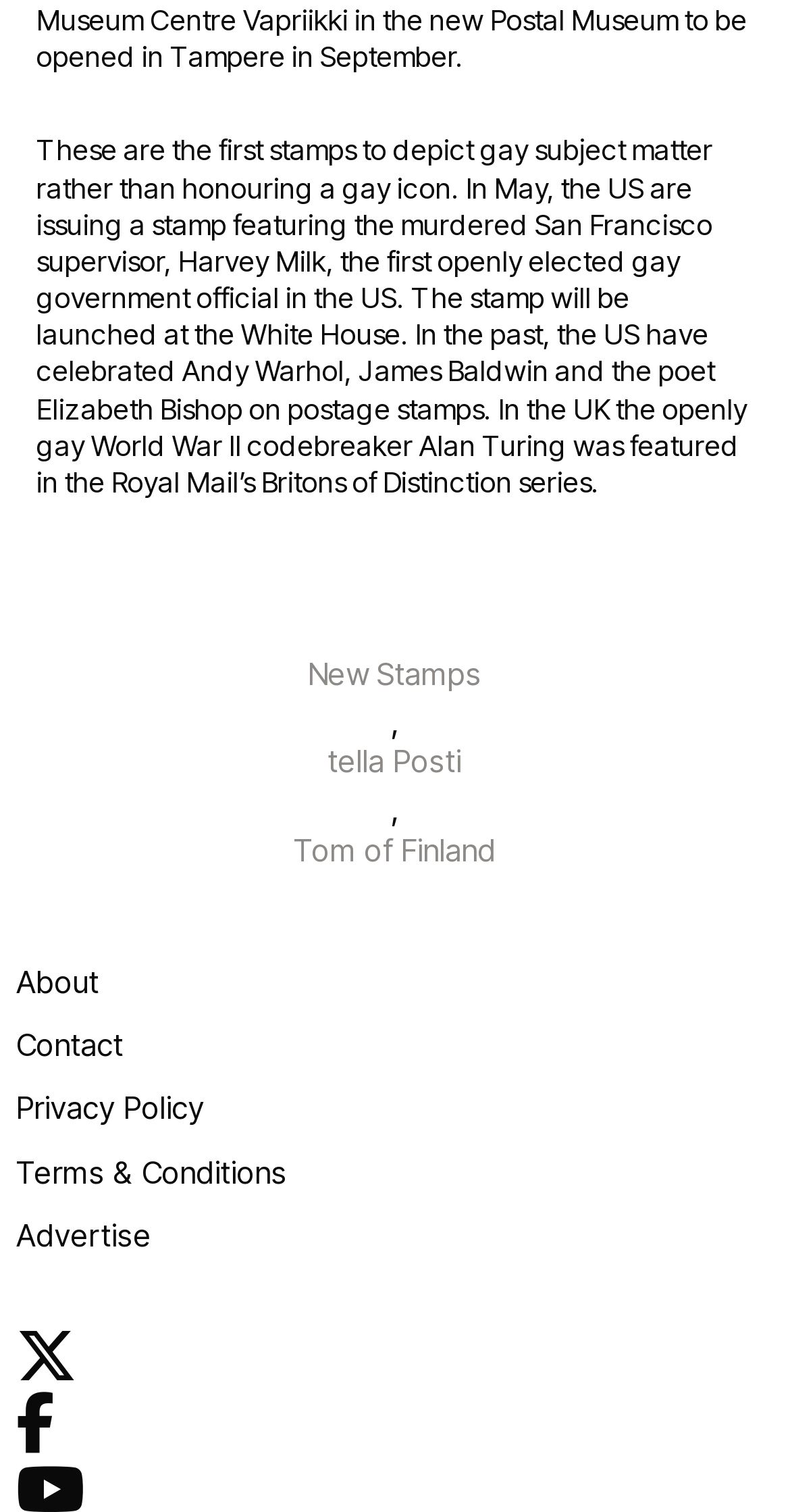Indicate the bounding box coordinates of the element that needs to be clicked to satisfy the following instruction: "Contact the website administrator". The coordinates should be four float numbers between 0 and 1, i.e., [left, top, right, bottom].

[0.021, 0.679, 0.156, 0.708]